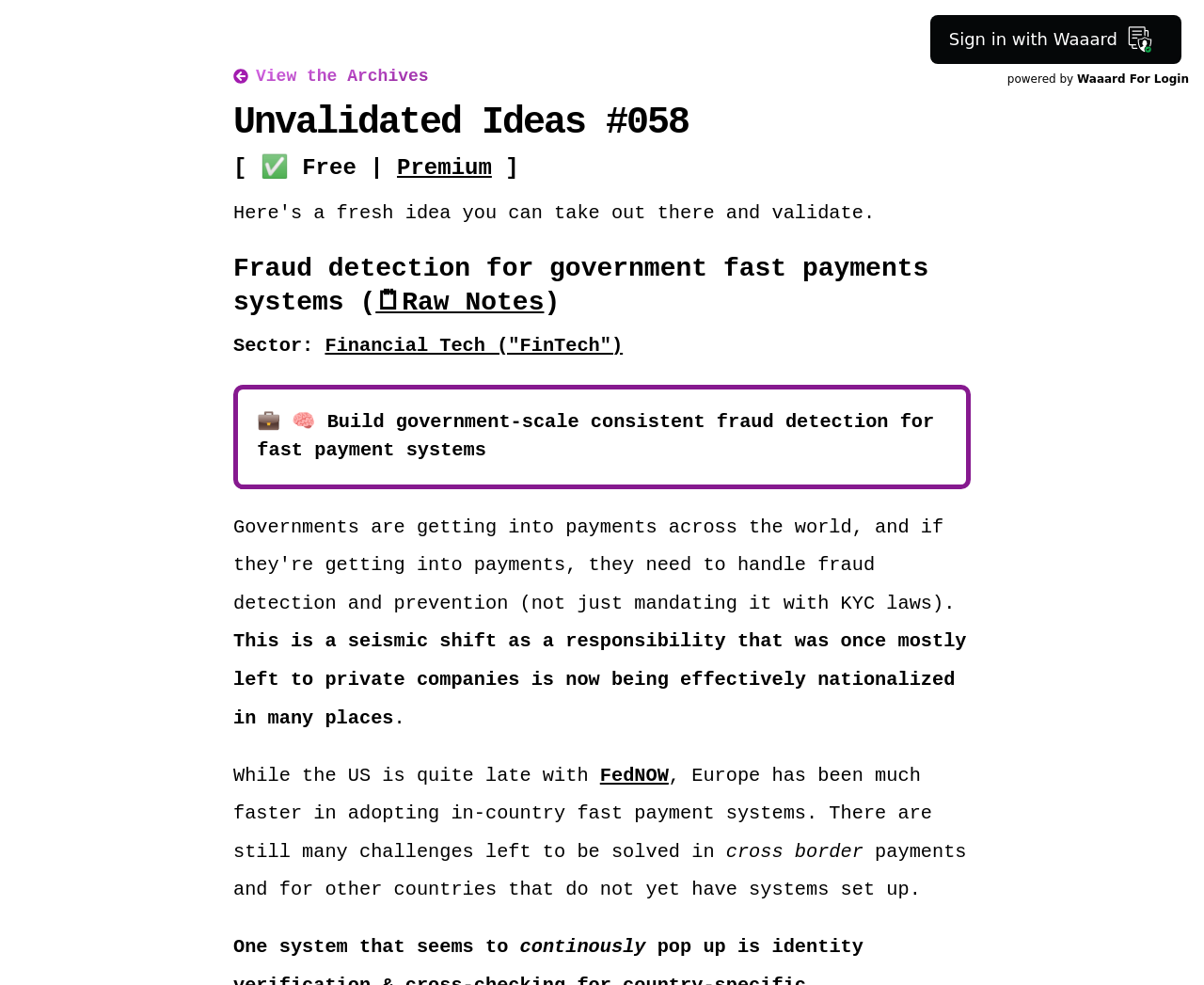Determine and generate the text content of the webpage's headline.

Unvalidated Ideas #058